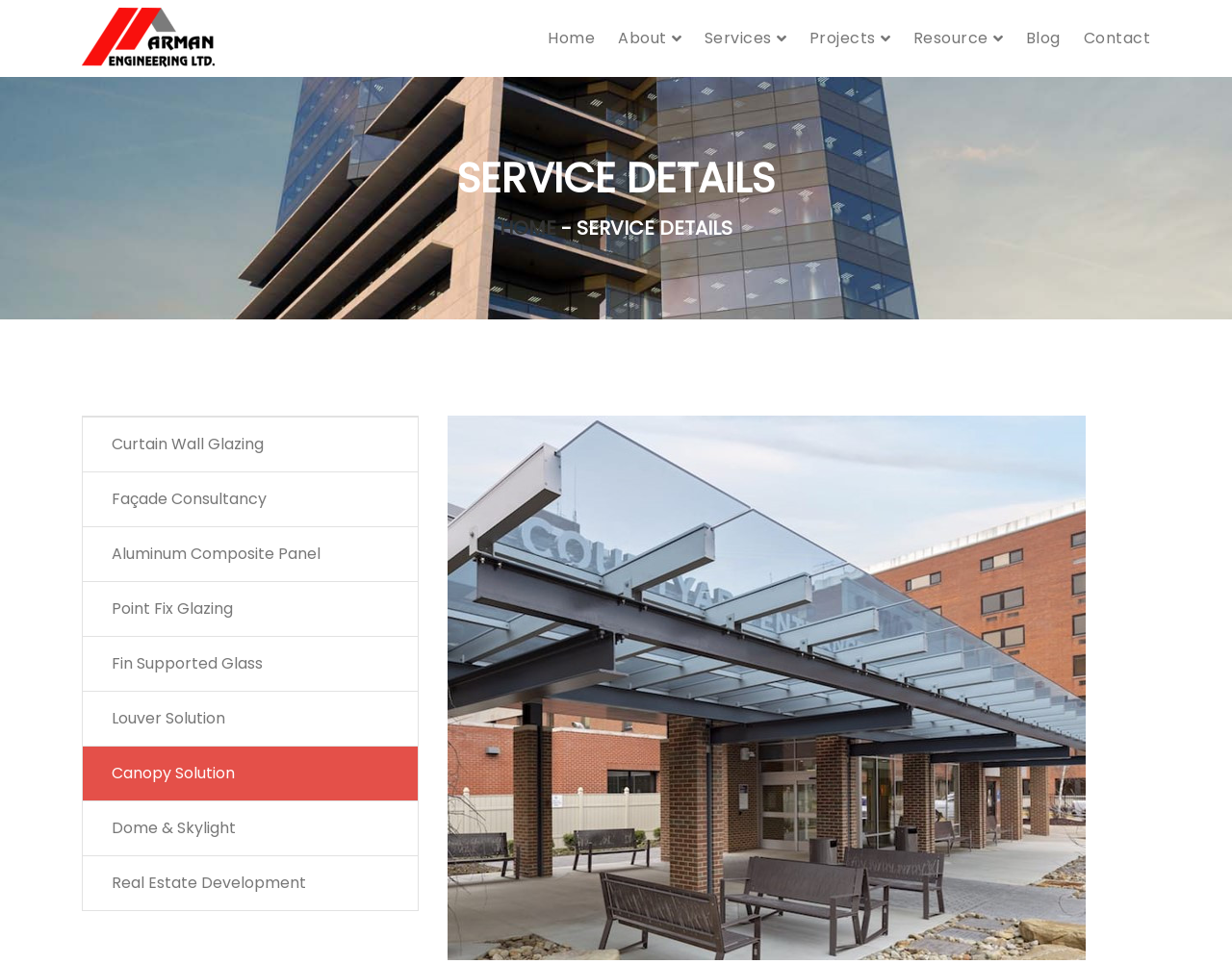Given the webpage screenshot, identify the bounding box of the UI element that matches this description: "Aluminum Composite Panel".

[0.067, 0.547, 0.339, 0.603]